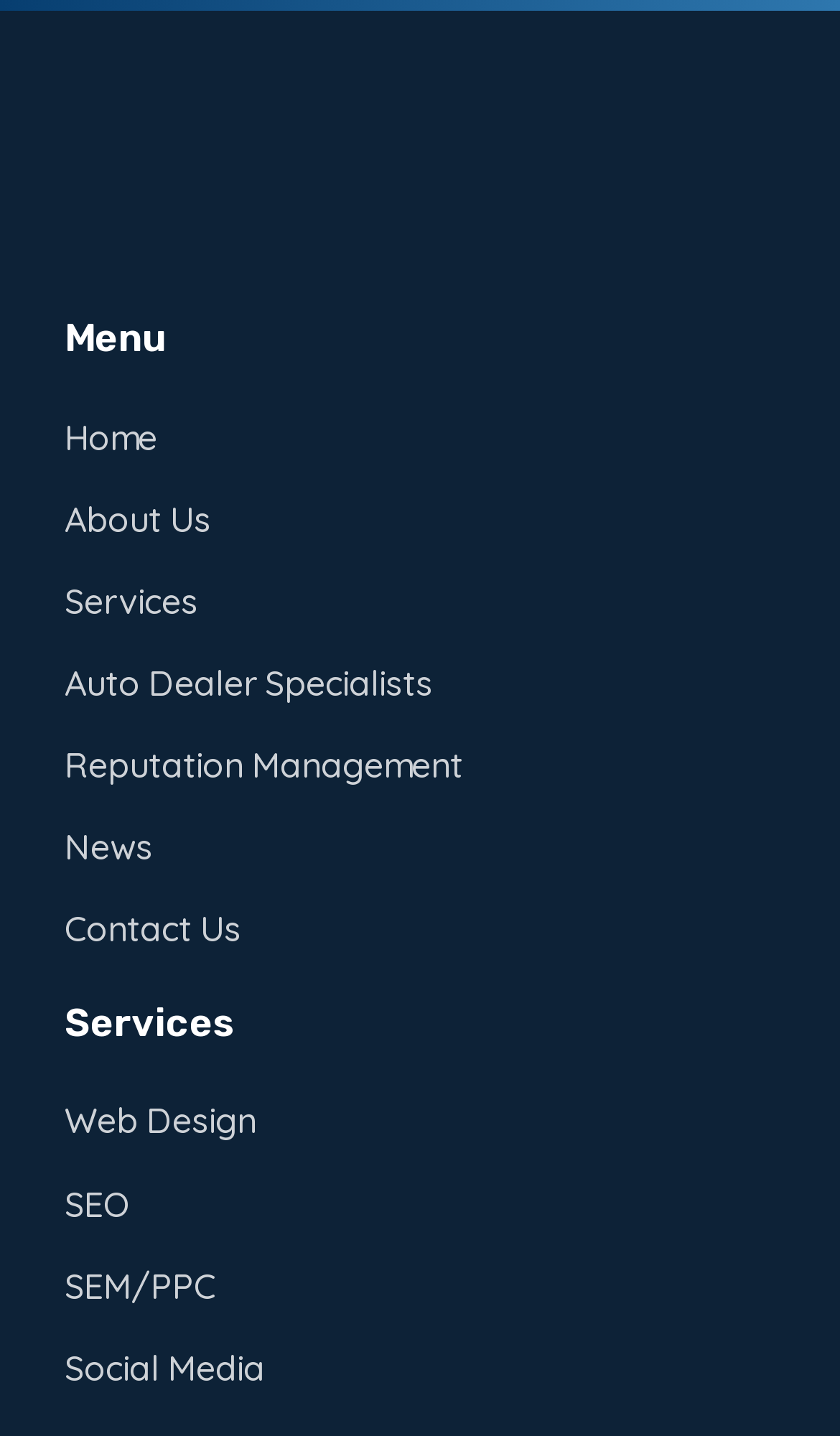Identify the bounding box coordinates of the specific part of the webpage to click to complete this instruction: "check news".

[0.077, 0.568, 0.923, 0.61]